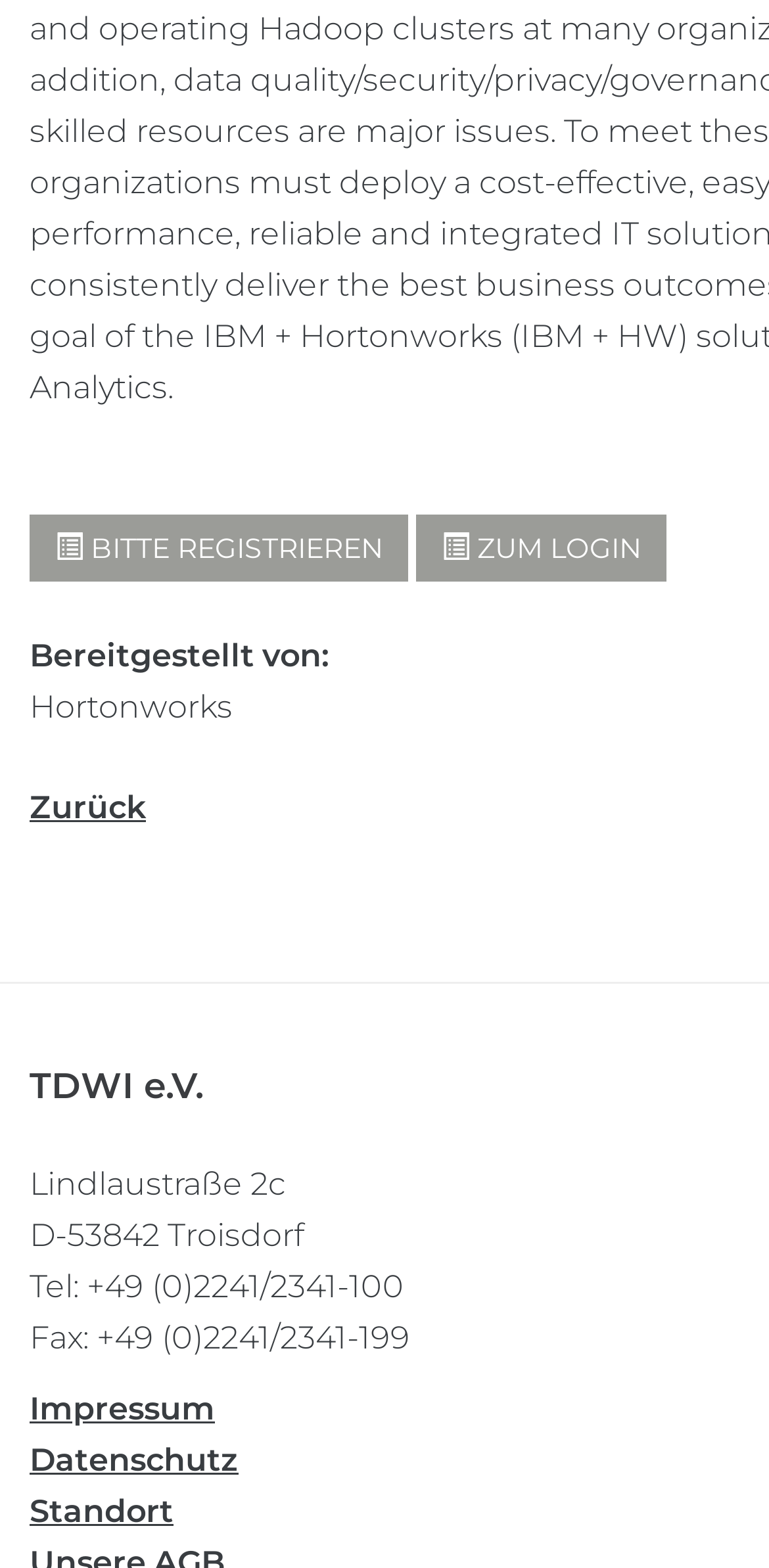Find the bounding box of the element with the following description: "Zurück". The coordinates must be four float numbers between 0 and 1, formatted as [left, top, right, bottom].

[0.038, 0.503, 0.19, 0.527]